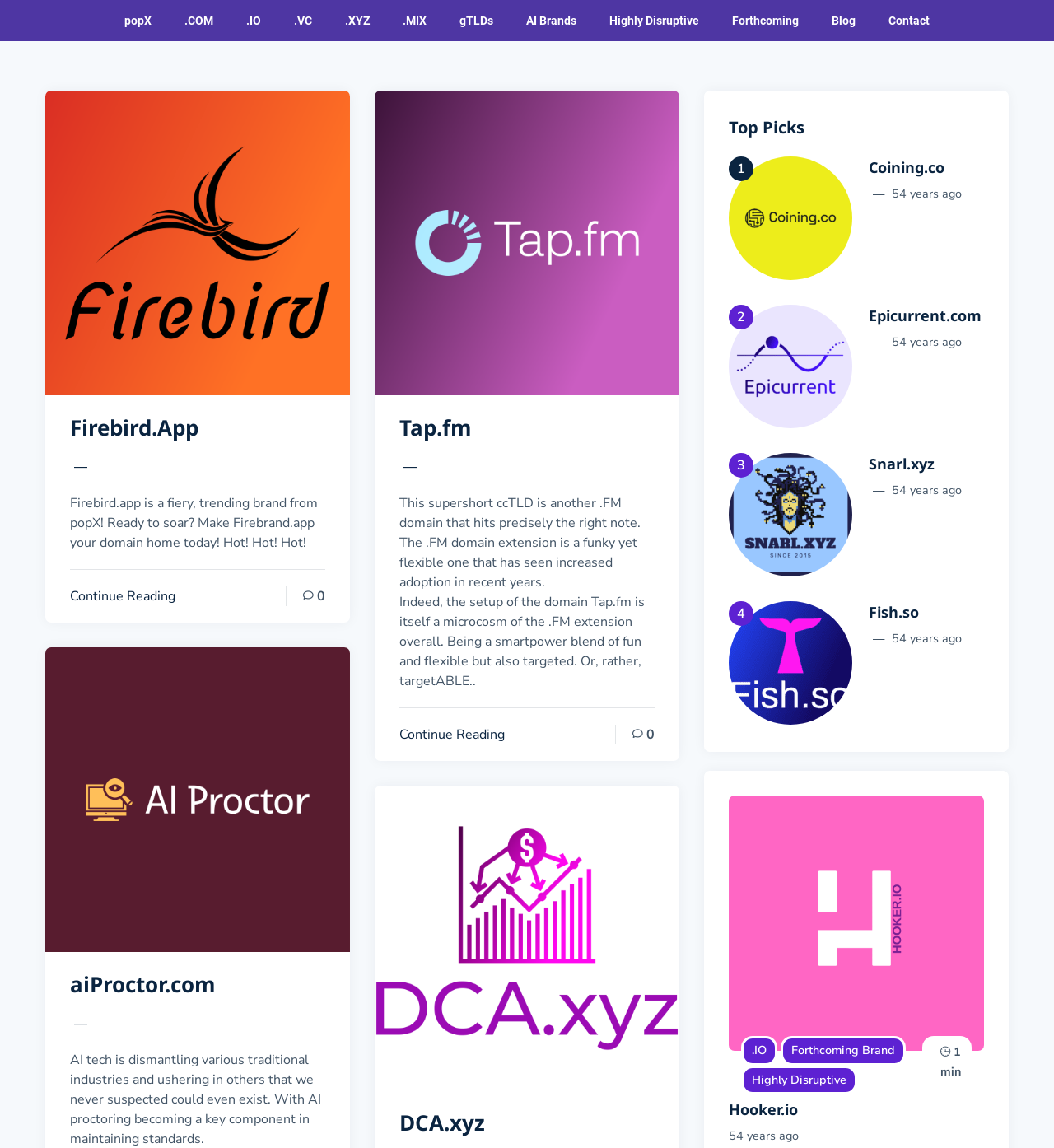How many links are there in the 'Top Picks' section?
Could you please answer the question thoroughly and with as much detail as possible?

The question asks about the number of links in the 'Top Picks' section. By examining the webpage, we can see that the 'Top Picks' section has five links: Coining.co, Epicurrent.com, Snarl.xyz, Fish.so, and Hooker.io. Therefore, the answer is 5.